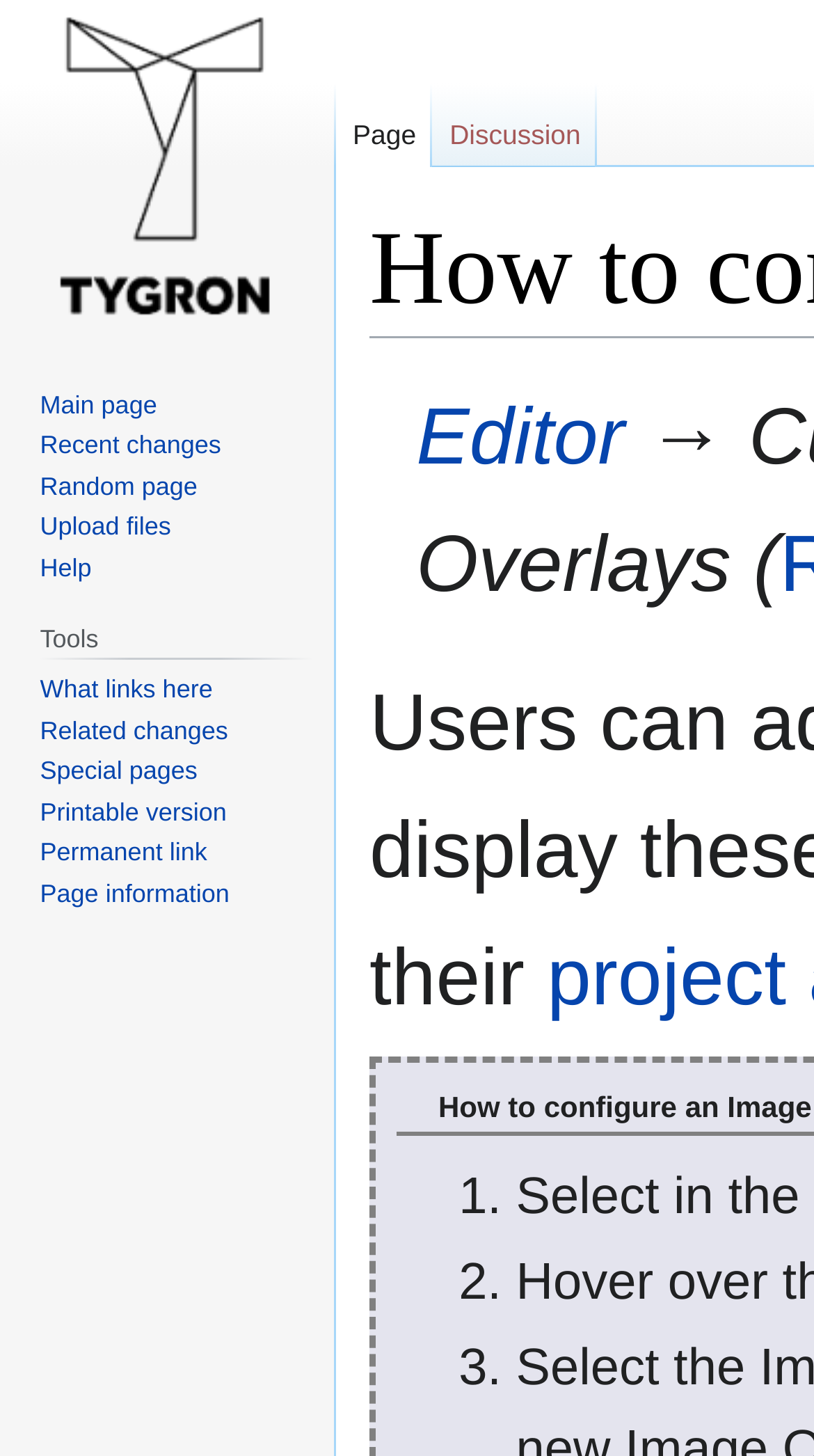Articulate a complete and detailed caption of the webpage elements.

This webpage is a support wiki page from Tygron, specifically focused on configuring the Image Overlay. At the top, there are two links, "Jump to navigation" and "Jump to search", positioned side by side. Below them, there is a link "Editor" followed by an arrow symbol, and then a text "Overlays (".

On the left side of the page, there are two navigation menus, "Namespaces" and "Navigation", each containing several links. The "Namespaces" menu has three links: "Page", "Discussion", and another link not specified. The "Navigation" menu has six links: "Main page", "Recent changes", "Random page", "Upload files", "Help", and another link not specified.

On the right side of the page, there is another navigation menu, "Tools", containing six links: "What links here", "Related changes", "Special pages", "Printable version", "Permanent link", and "Page information". Each of these links has a corresponding keyboard shortcut.

In the main content area, there is a list with three list markers, "1.", "2.", and "3.", indicating that the page provides step-by-step instructions for configuring the Image Overlay.